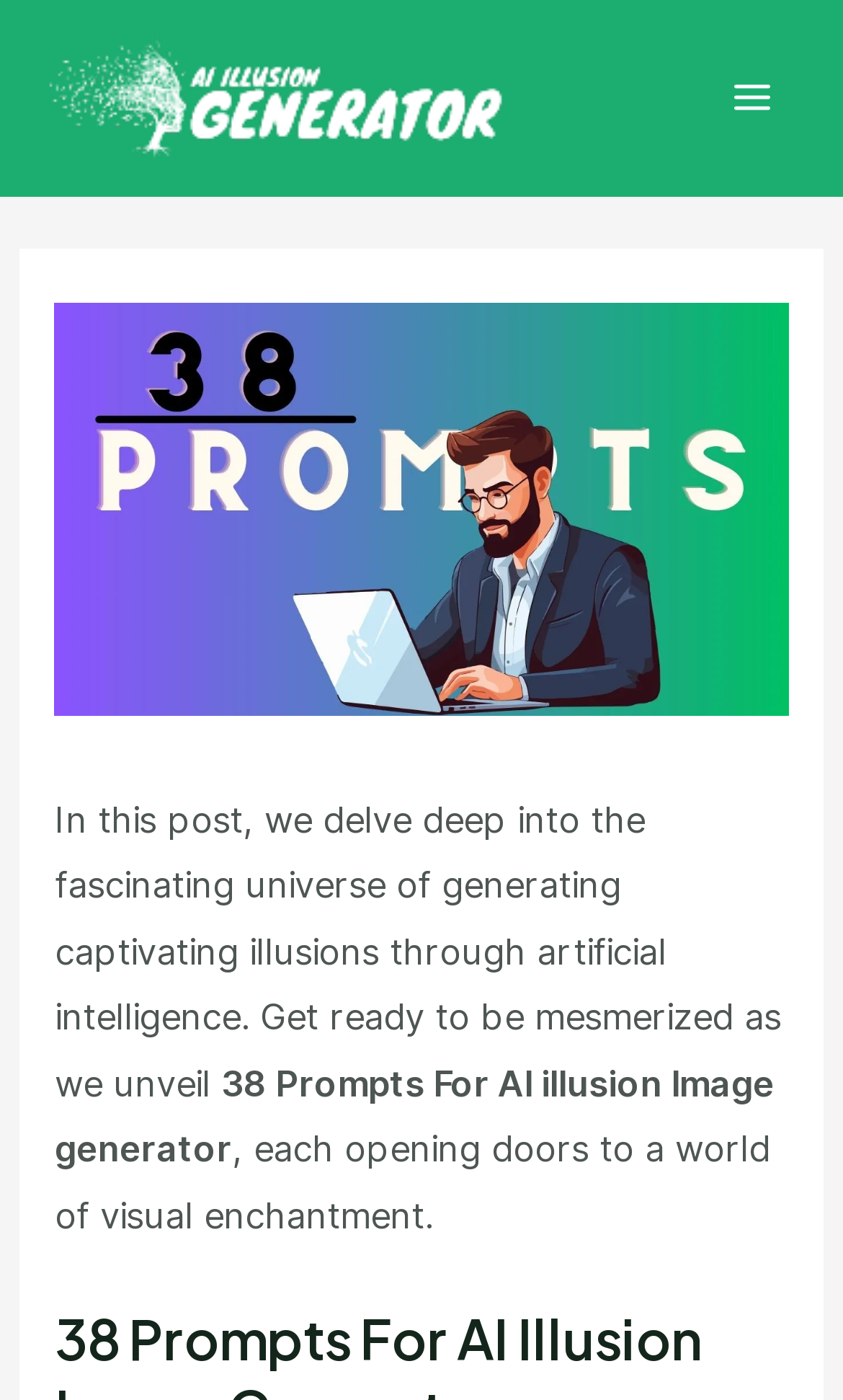Give the bounding box coordinates for the element described as: "alt="AIillusionGenerator"".

[0.051, 0.052, 0.628, 0.083]